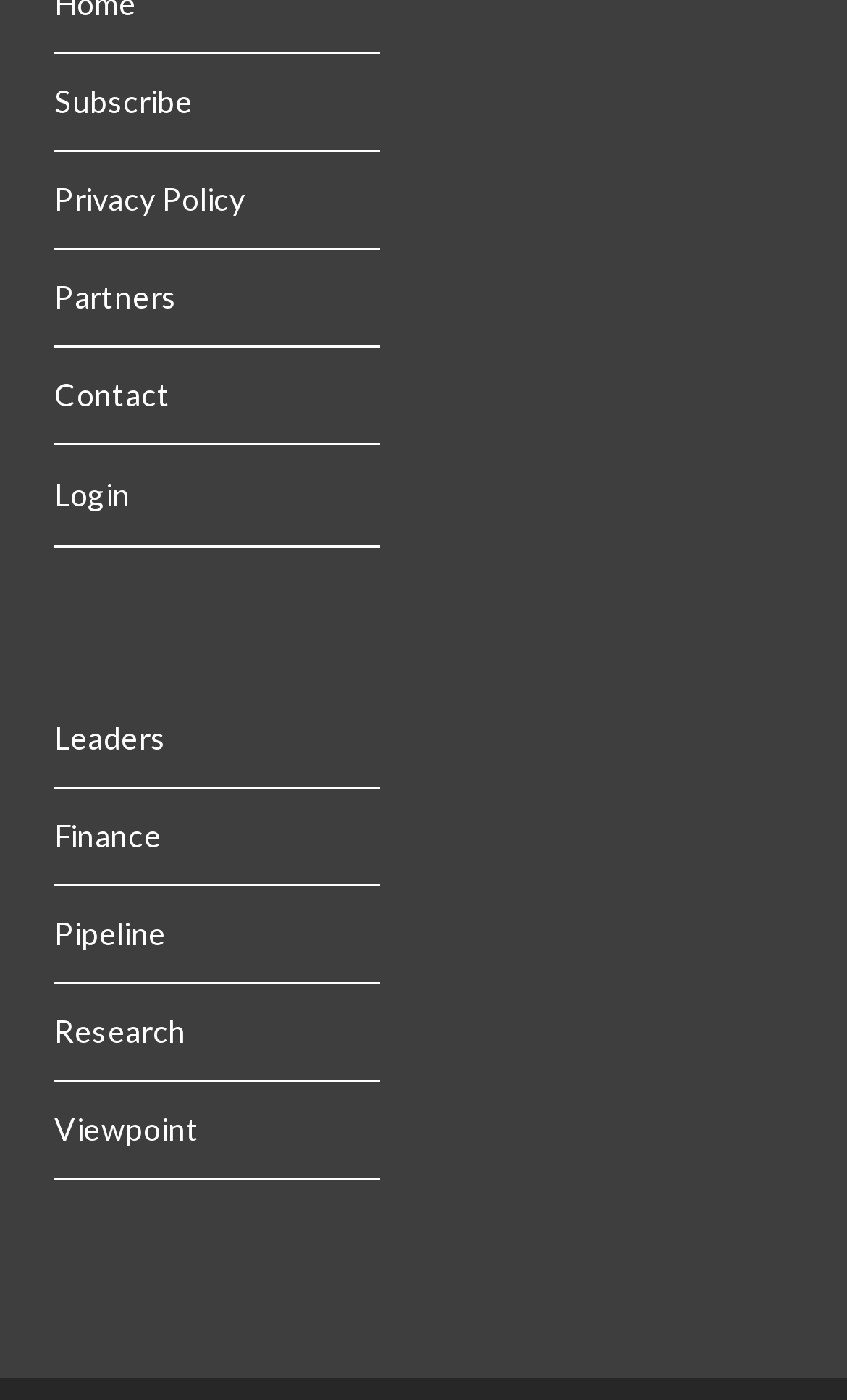Find the bounding box coordinates for the UI element that matches this description: "Privacy Policy".

[0.064, 0.128, 0.289, 0.155]